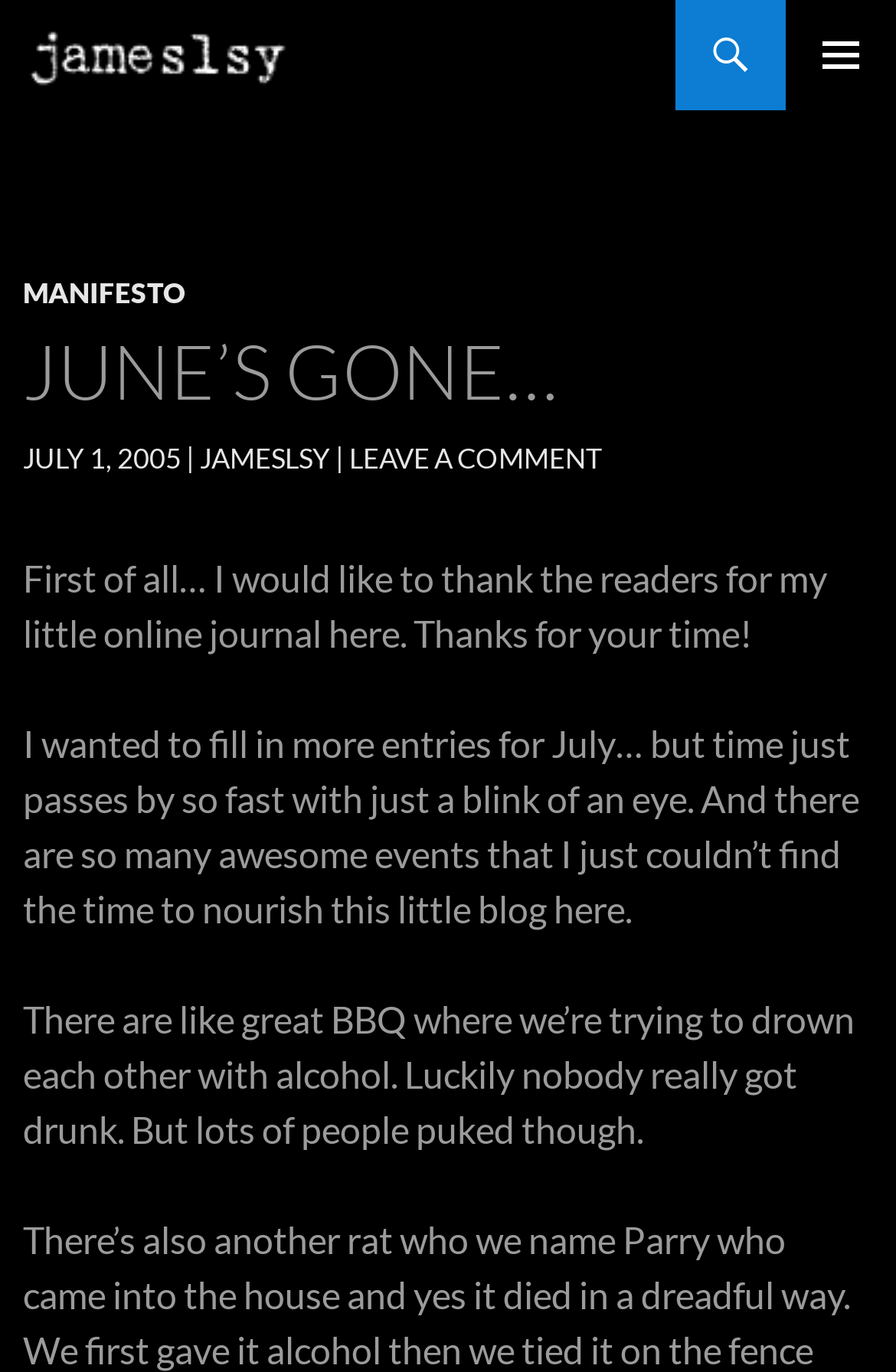Please provide the bounding box coordinates for the UI element as described: "Leave a comment". The coordinates must be four floats between 0 and 1, represented as [left, top, right, bottom].

[0.39, 0.321, 0.672, 0.347]